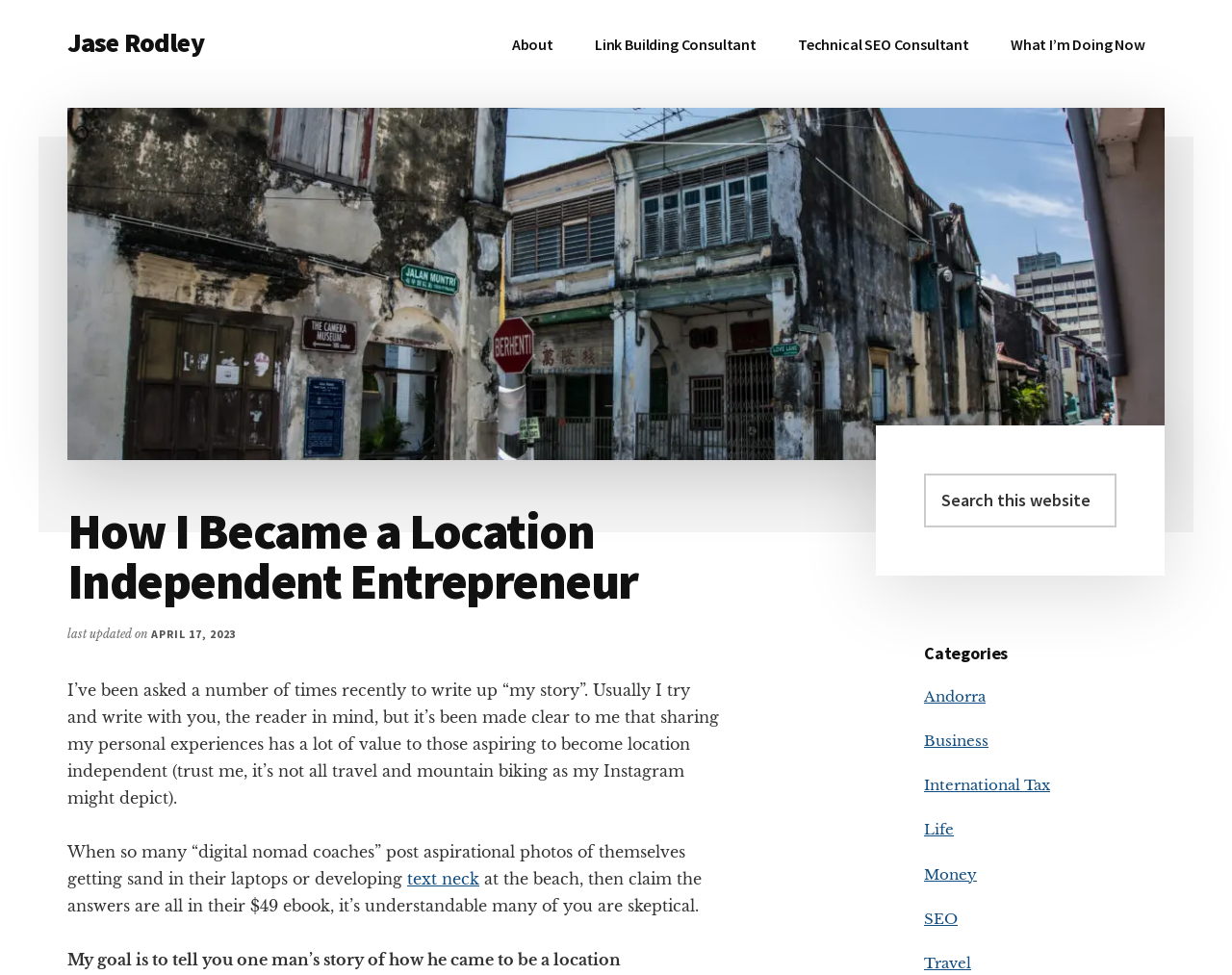Locate the bounding box coordinates of the area you need to click to fulfill this instruction: 'Explore the category of Travel'. The coordinates must be in the form of four float numbers ranging from 0 to 1: [left, top, right, bottom].

[0.75, 0.978, 0.788, 0.997]